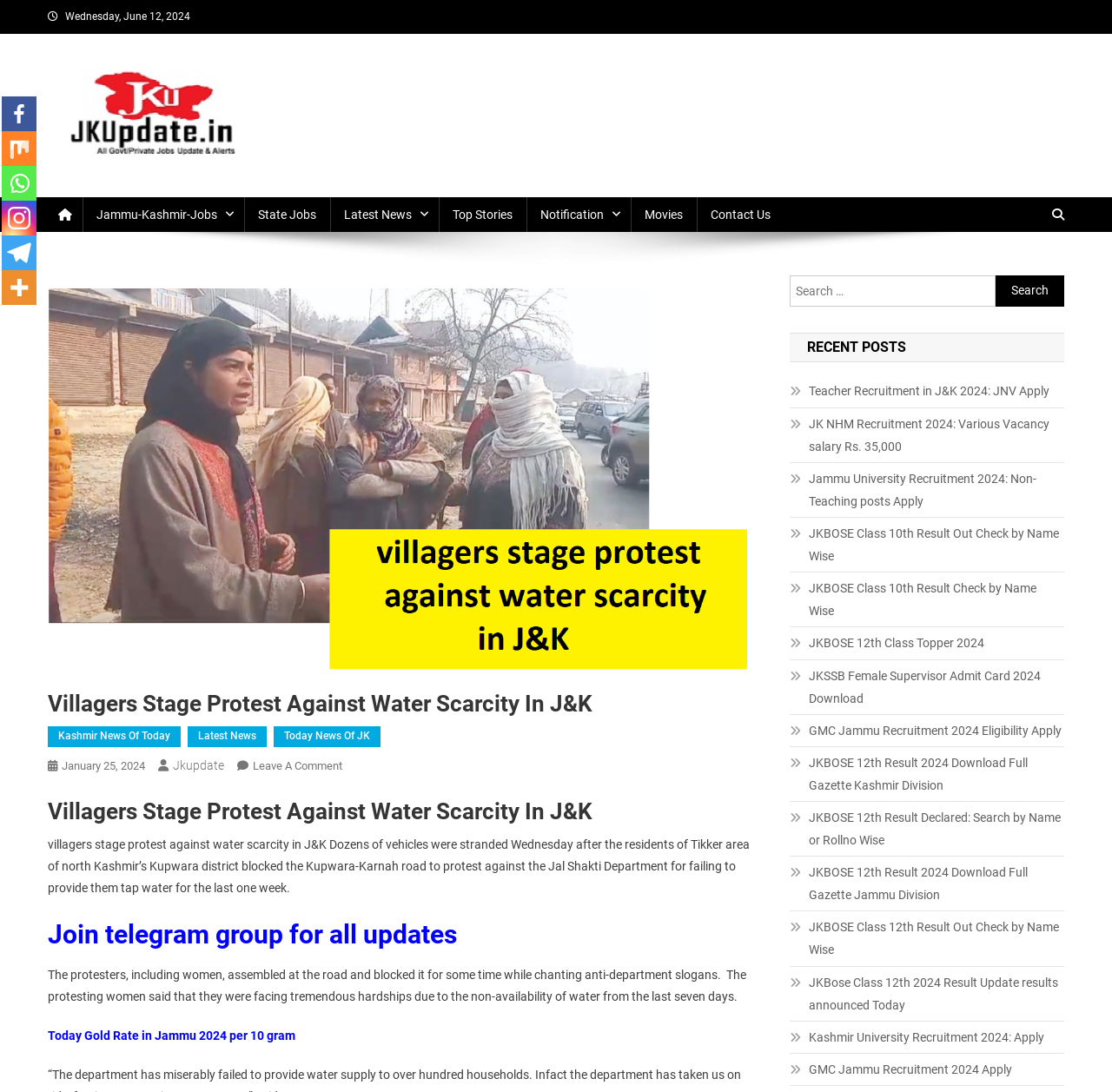Determine the bounding box coordinates of the clickable region to carry out the instruction: "Search for something".

[0.71, 0.252, 0.957, 0.281]